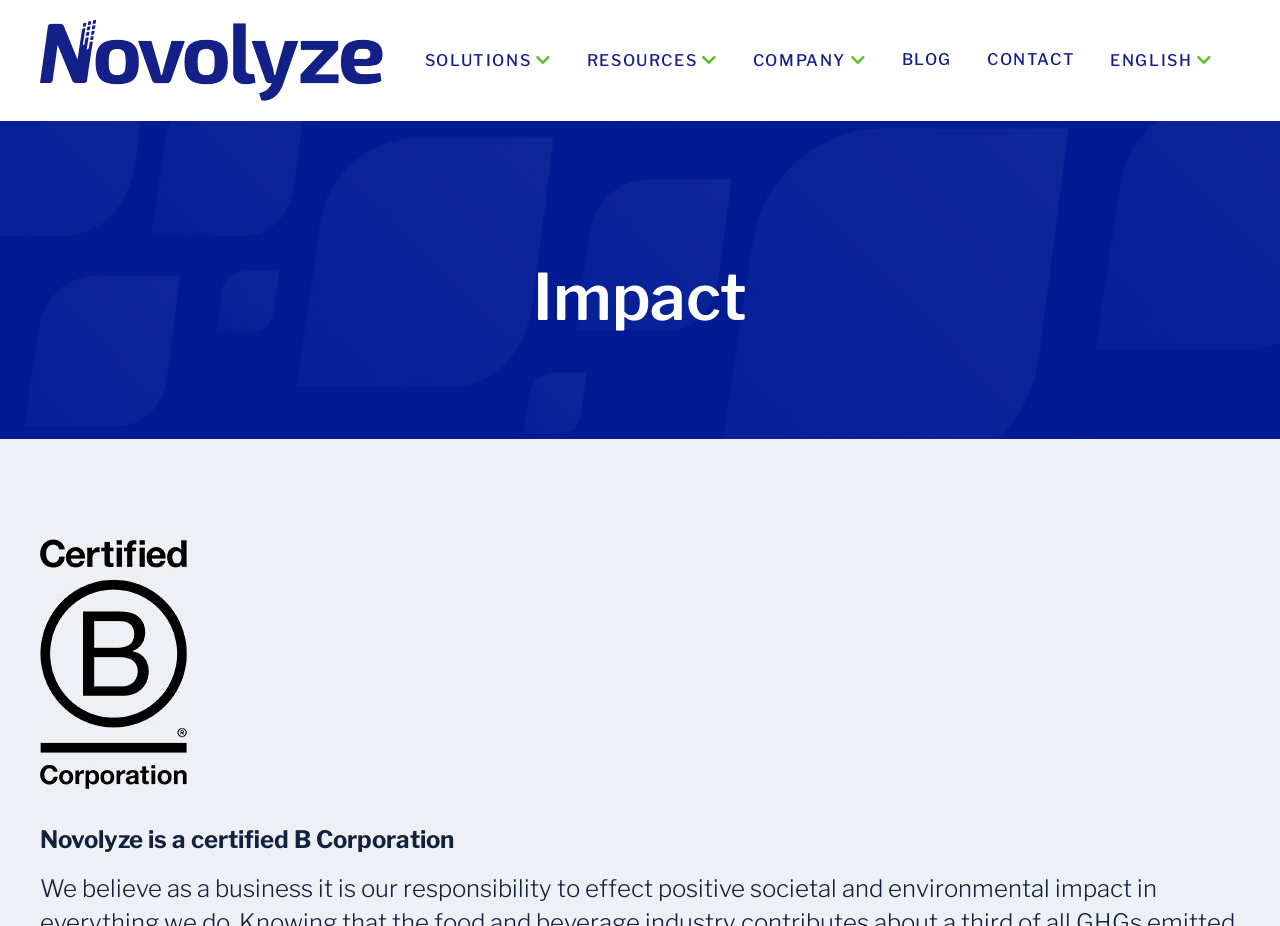Can you give a detailed response to the following question using the information from the image? What is the language of the webpage?

The language of the webpage can be determined by looking at the link element with text 'ENGLISH'. This suggests that the webpage is currently in English.